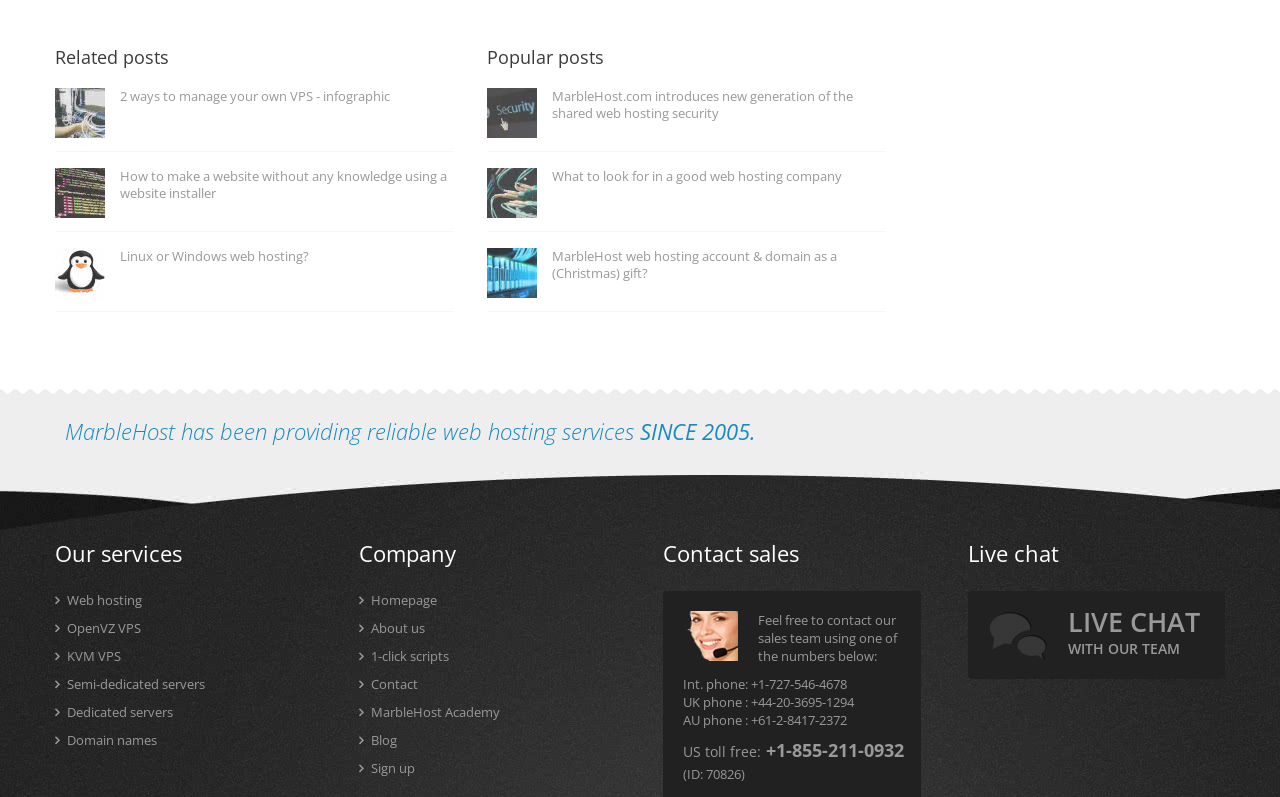What type of services does MarbleHost provide?
Based on the visual content, answer with a single word or a brief phrase.

Web hosting services